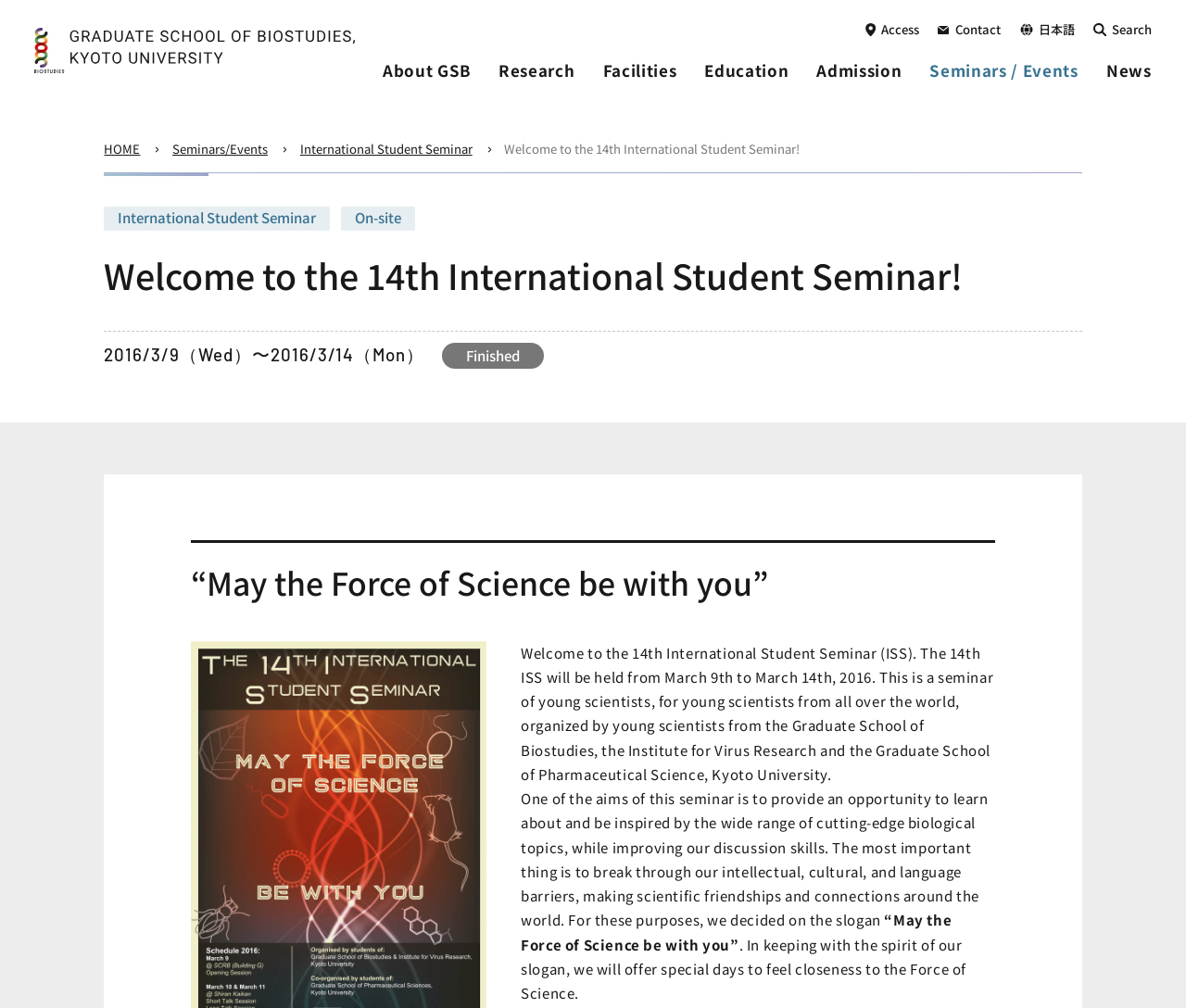Determine the bounding box coordinates for the clickable element to execute this instruction: "View the International Student Seminar page". Provide the coordinates as four float numbers between 0 and 1, i.e., [left, top, right, bottom].

[0.253, 0.139, 0.398, 0.156]